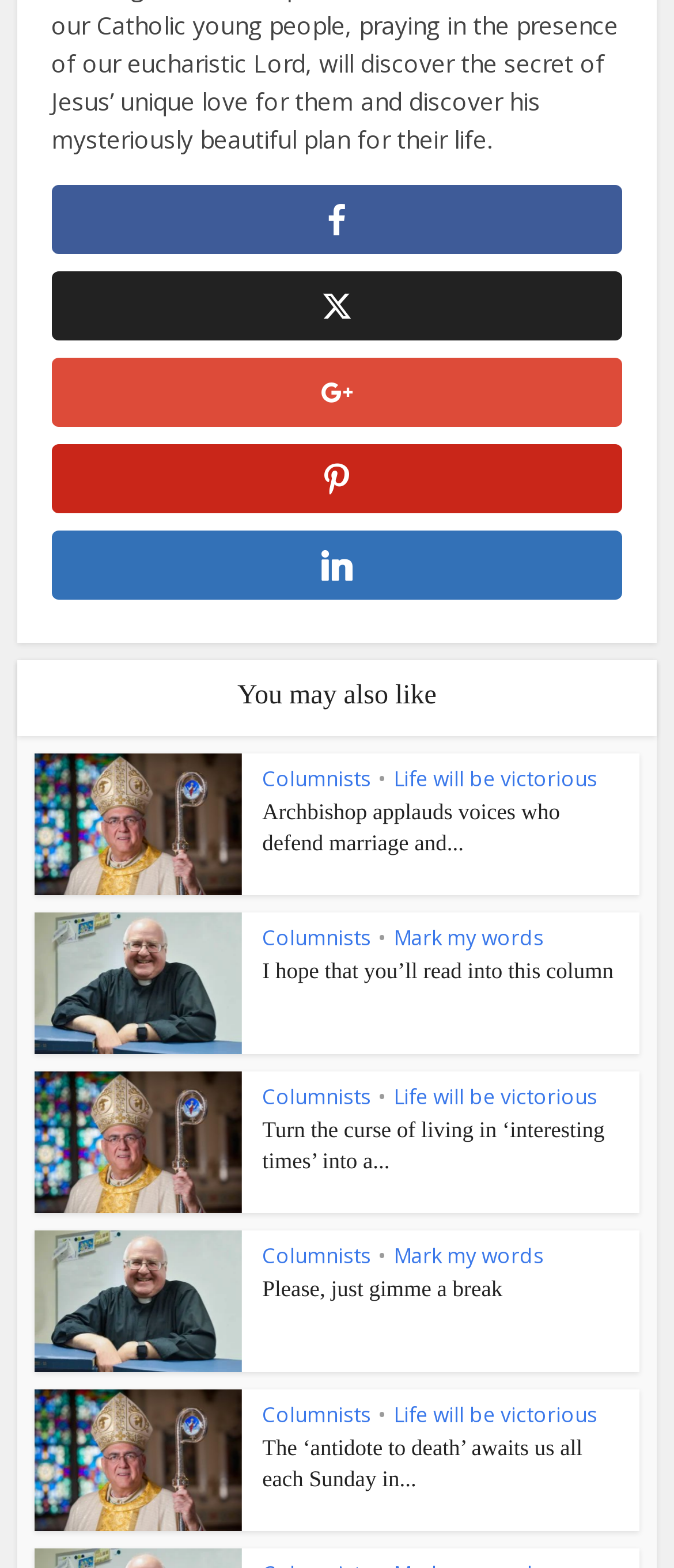Indicate the bounding box coordinates of the element that must be clicked to execute the instruction: "Read the article 'Archbishop applauds voices who defend marriage and…'". The coordinates should be given as four float numbers between 0 and 1, i.e., [left, top, right, bottom].

[0.389, 0.508, 0.924, 0.548]